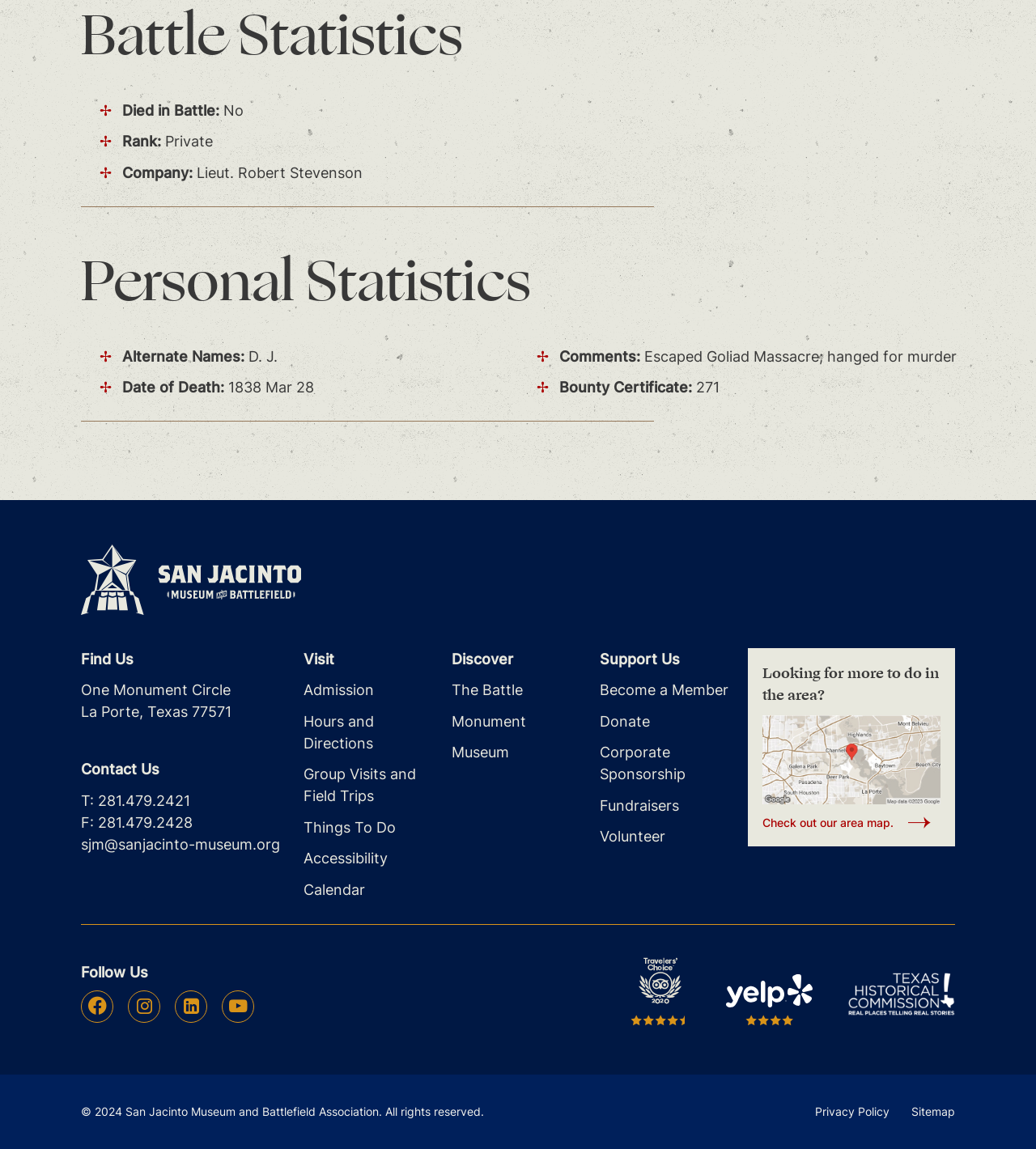Determine the bounding box coordinates of the UI element described below. Use the format (top-left x, top-left y, bottom-right x, bottom-right y) with floating point numbers between 0 and 1: alt="Texas Historical Commission Logo"

[0.819, 0.846, 0.922, 0.896]